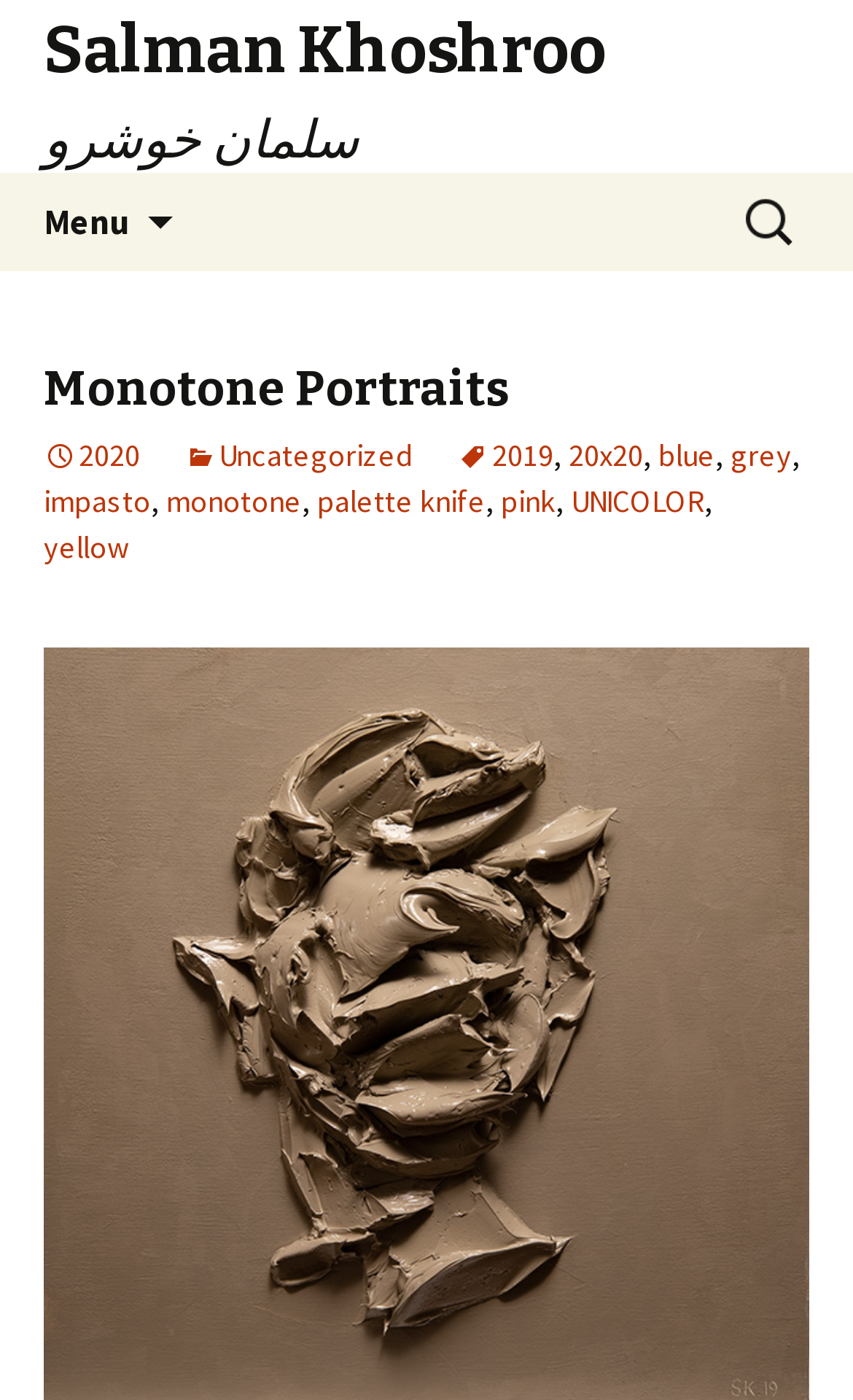Locate the bounding box of the UI element described in the following text: "See all".

None